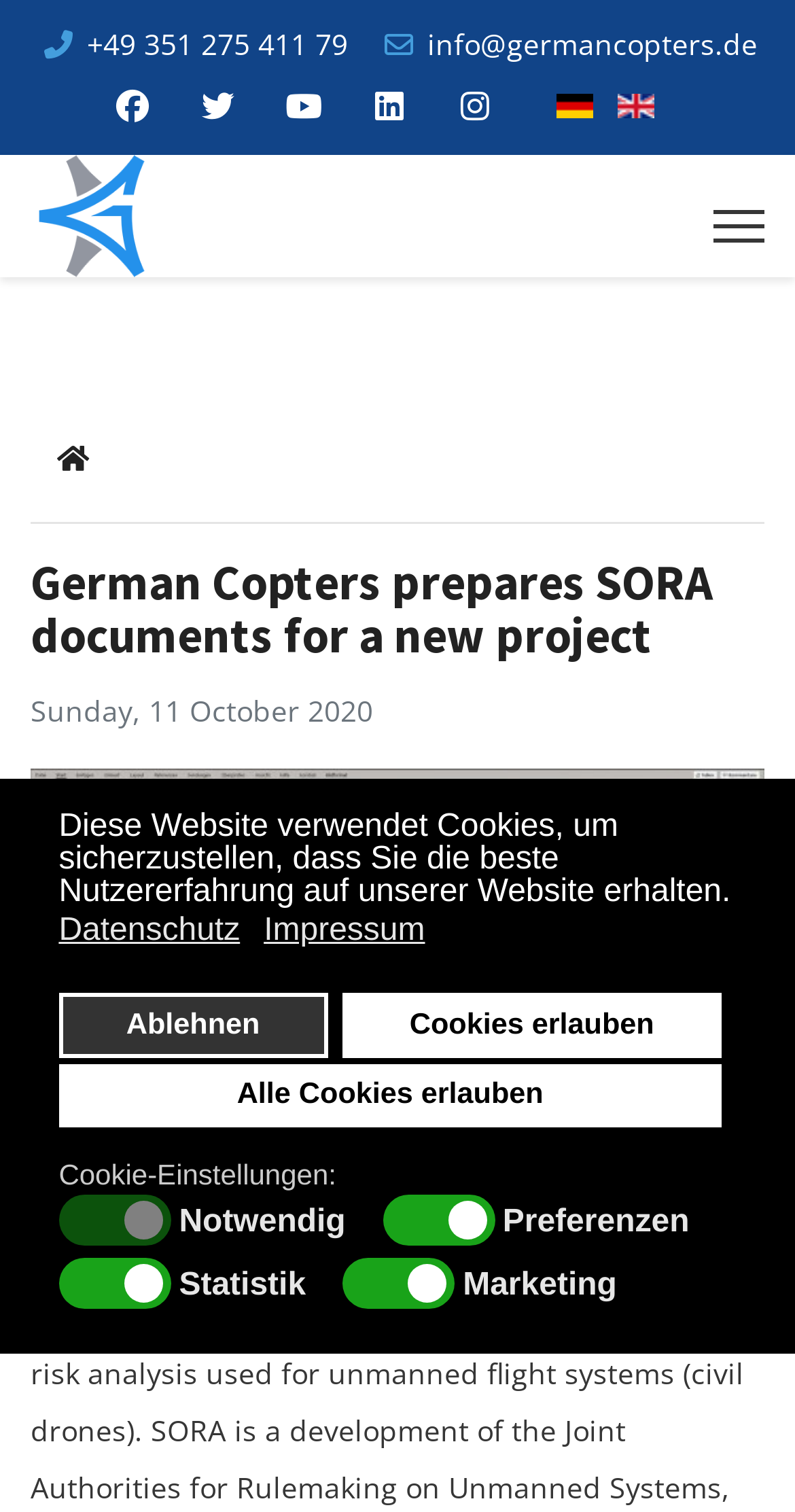Give a complete and precise description of the webpage's appearance.

The webpage is about German Copters Logistics, specifically their blog section, where they discuss preparing SORA (Specific Operations Risk Assessment) documents for a new project. 

At the top of the page, there is a cookie consent dialog with a brief description and four buttons: "cookie policy", "privacy policy", "deny cookies", and "allow cookies". Below this dialog, there are links to social media platforms, including Facebook, Twitter, Youtube, Linkedin, and Instagram, aligned horizontally. 

On the top-right corner, there are two language options, "Deutsch (Deutschland)" and "English (UK)", each with a corresponding flag icon. 

Below the language options, there is a logo of German Copters DLS GmbH, accompanied by a link to the company's website. Next to the logo, there is a menu button. 

The main content of the page is a blog post titled "German Copters prepares SORA documents for a new project", with a date stamp "Sunday, 11 October 2020" below the title. The blog post is accompanied by a share button with a German Copters logo.